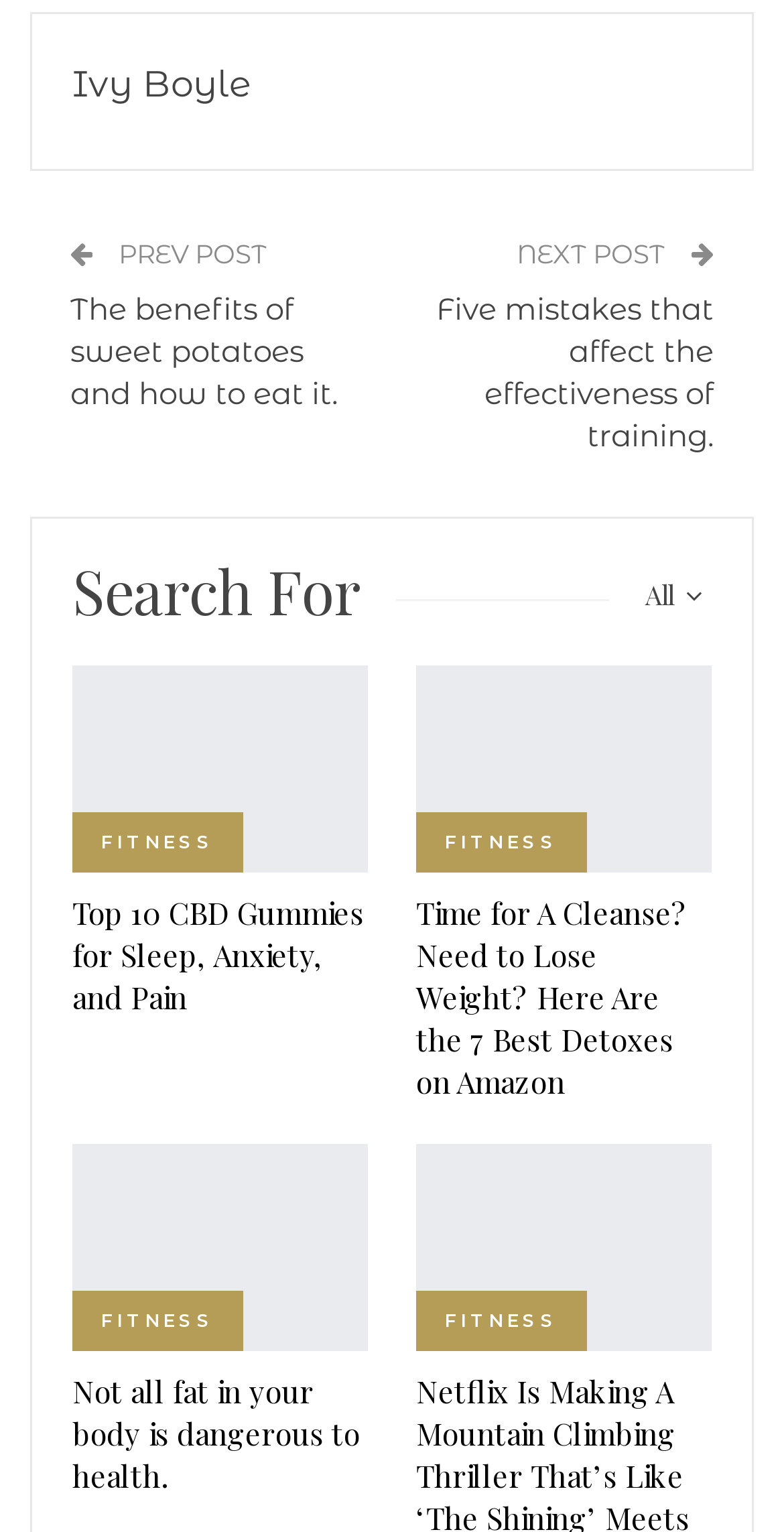Please find the bounding box coordinates of the element that must be clicked to perform the given instruction: "Click on the 'Ivy Boyle' link". The coordinates should be four float numbers from 0 to 1, i.e., [left, top, right, bottom].

[0.092, 0.04, 0.321, 0.069]